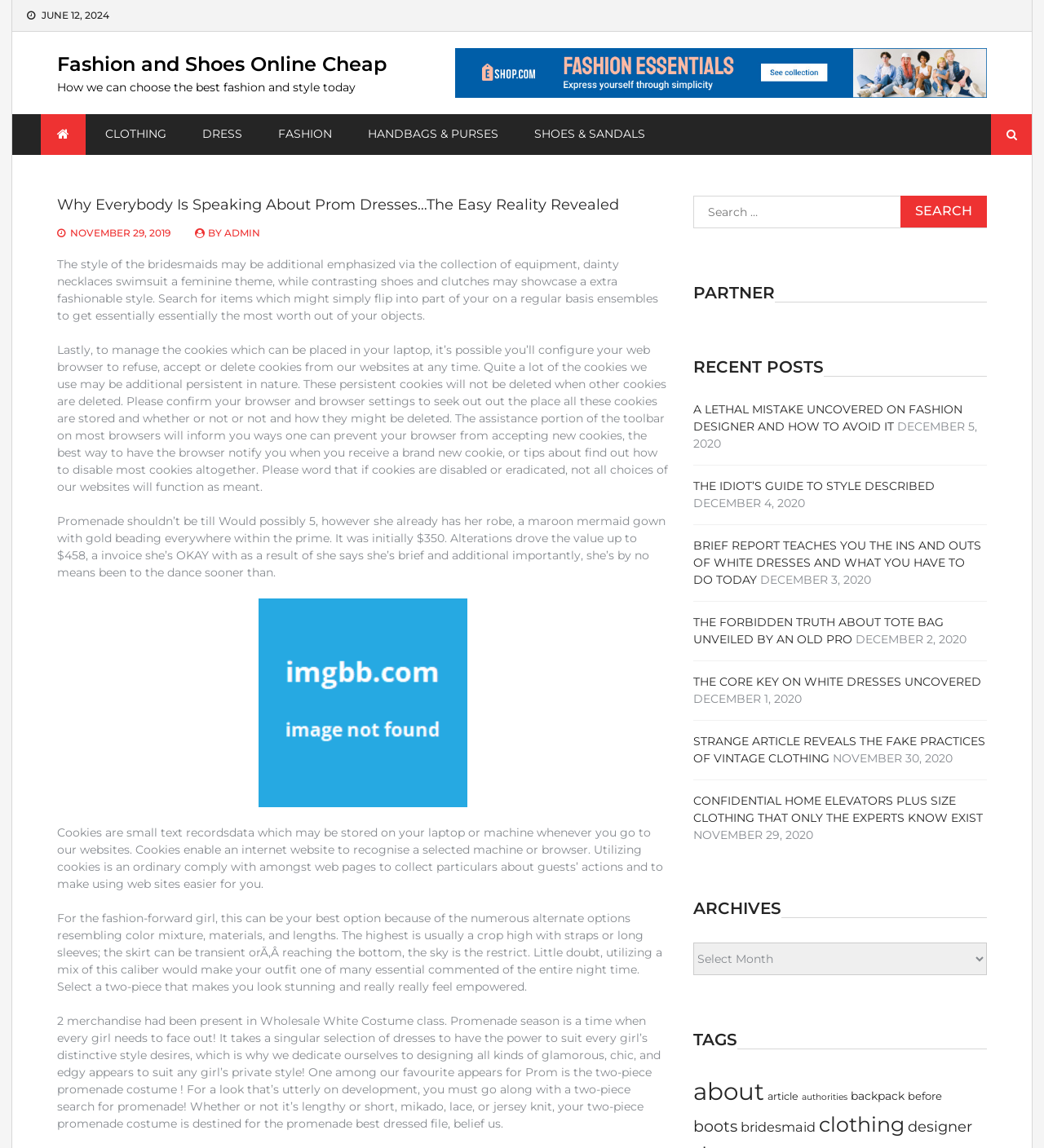What is the main topic of this webpage?
Give a detailed explanation using the information visible in the image.

Based on the webpage content, I can see that the webpage is discussing fashion and shoes, with specific topics such as prom dresses, bridesmaids, and fashion designers. The webpage also has links to related articles and categories, further supporting the idea that the main topic is fashion and shoes.